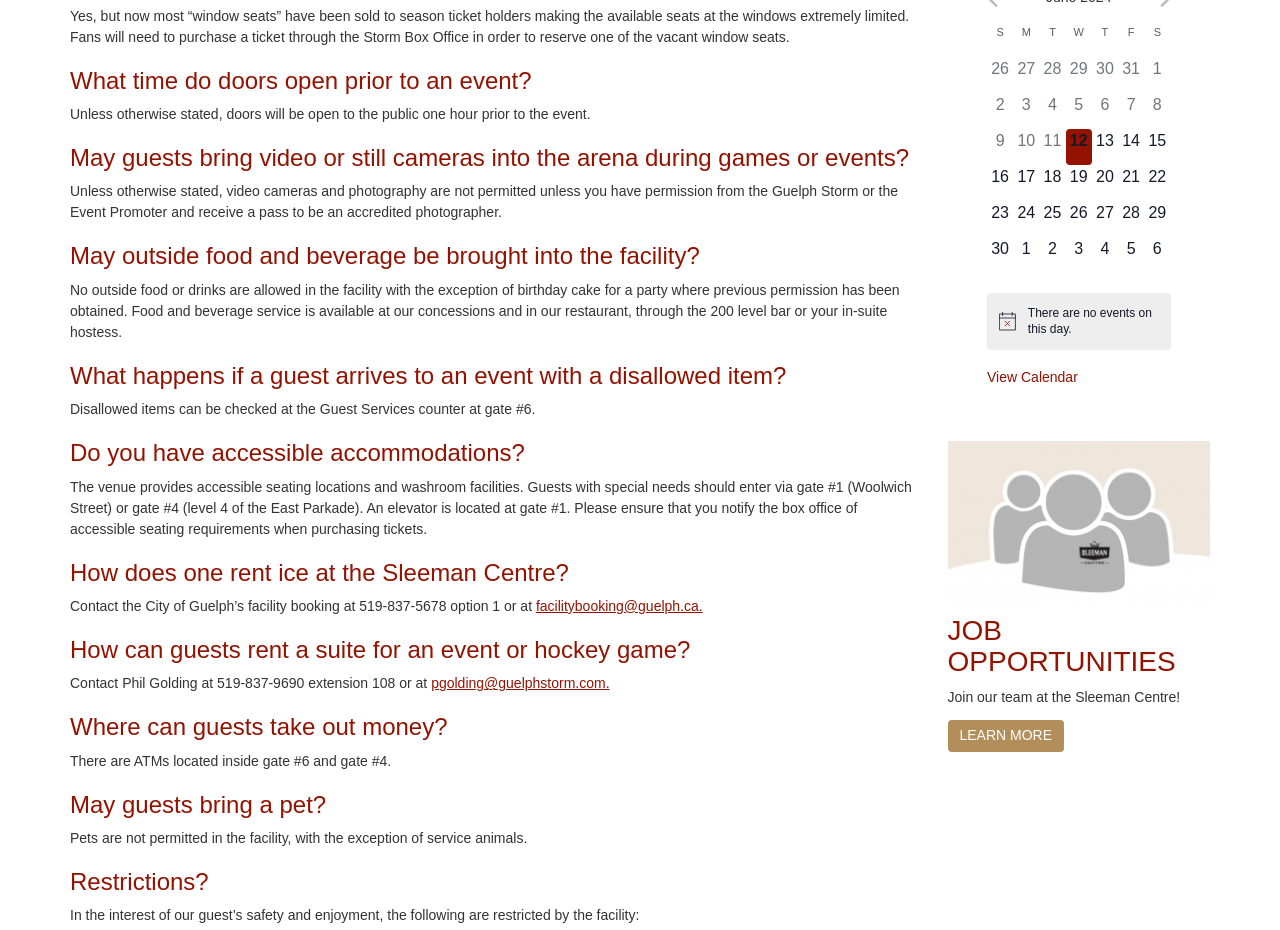Extract the bounding box coordinates of the UI element described by: "JOB OPPORTUNITIES". The coordinates should include four float numbers ranging from 0 to 1, e.g., [left, top, right, bottom].

[0.74, 0.661, 0.919, 0.728]